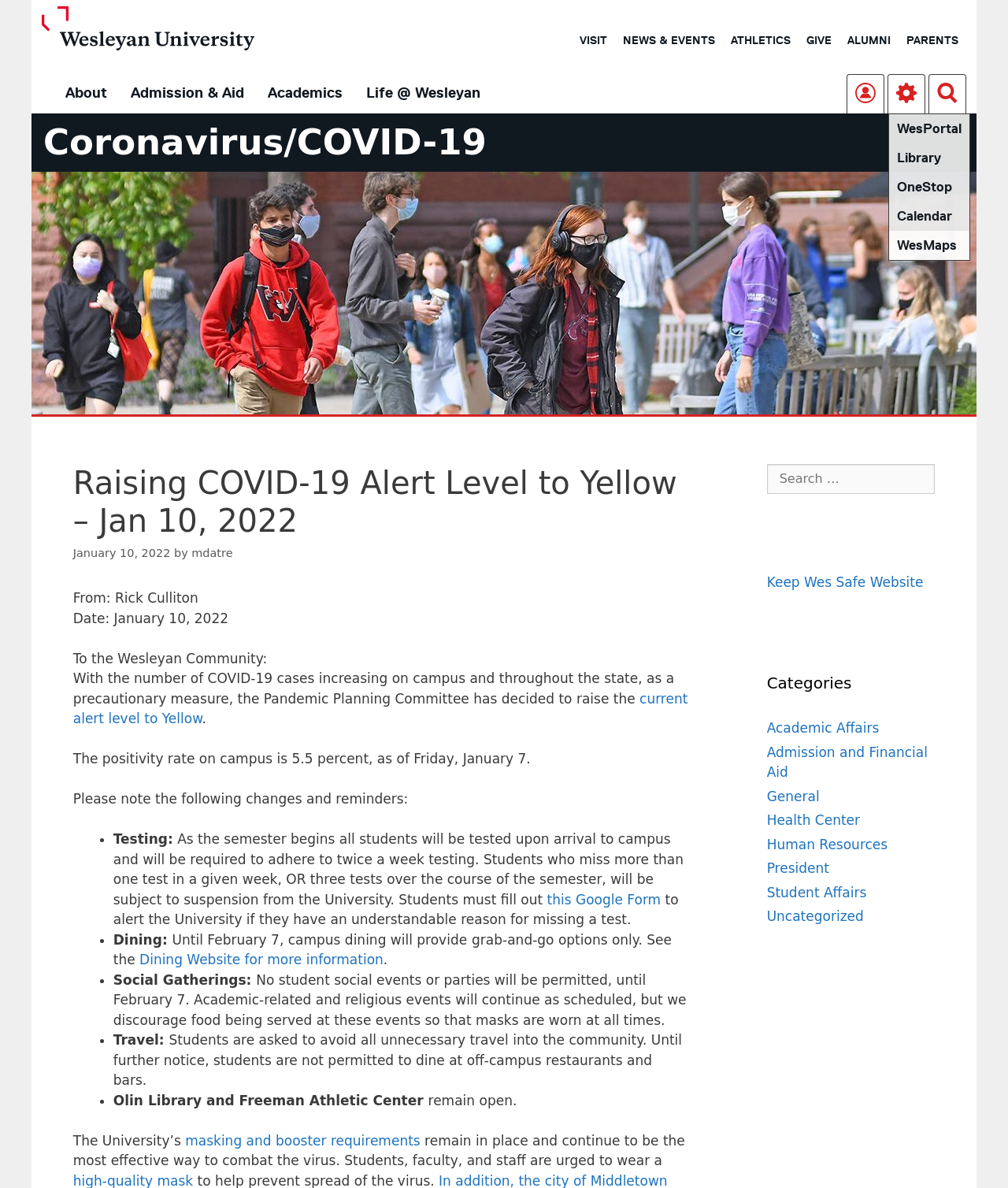Given the description of a UI element: "About", identify the bounding box coordinates of the matching element in the webpage screenshot.

[0.053, 0.062, 0.118, 0.093]